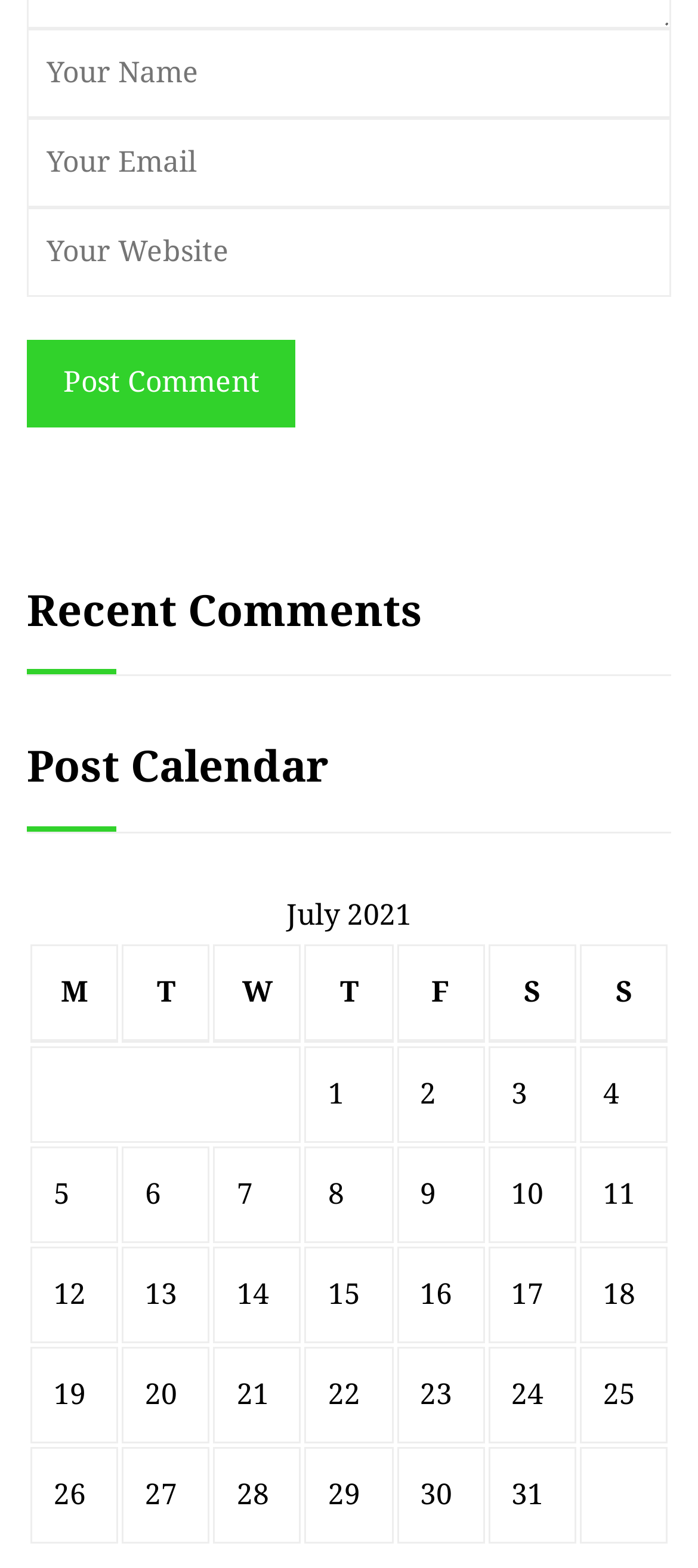How many columns are in the table?
Please provide a single word or phrase as your answer based on the screenshot.

7